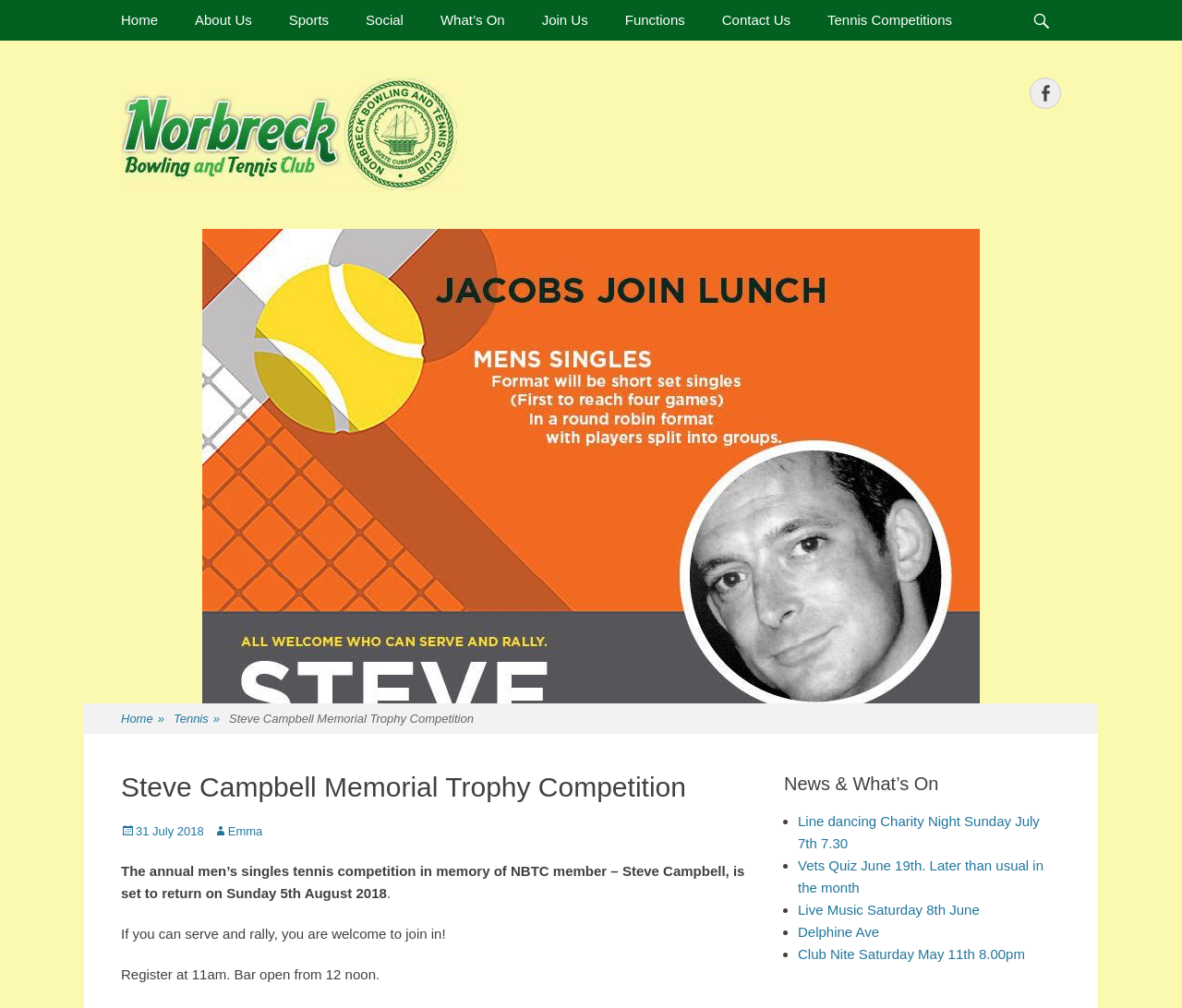What time does the bar open on the day of the tennis competition?
Please elaborate on the answer to the question with detailed information.

I found the answer by reading the text 'Register at 11am. Bar open from 12 noon.' which is located in the main content area of the webpage, providing details about the schedule of the event.